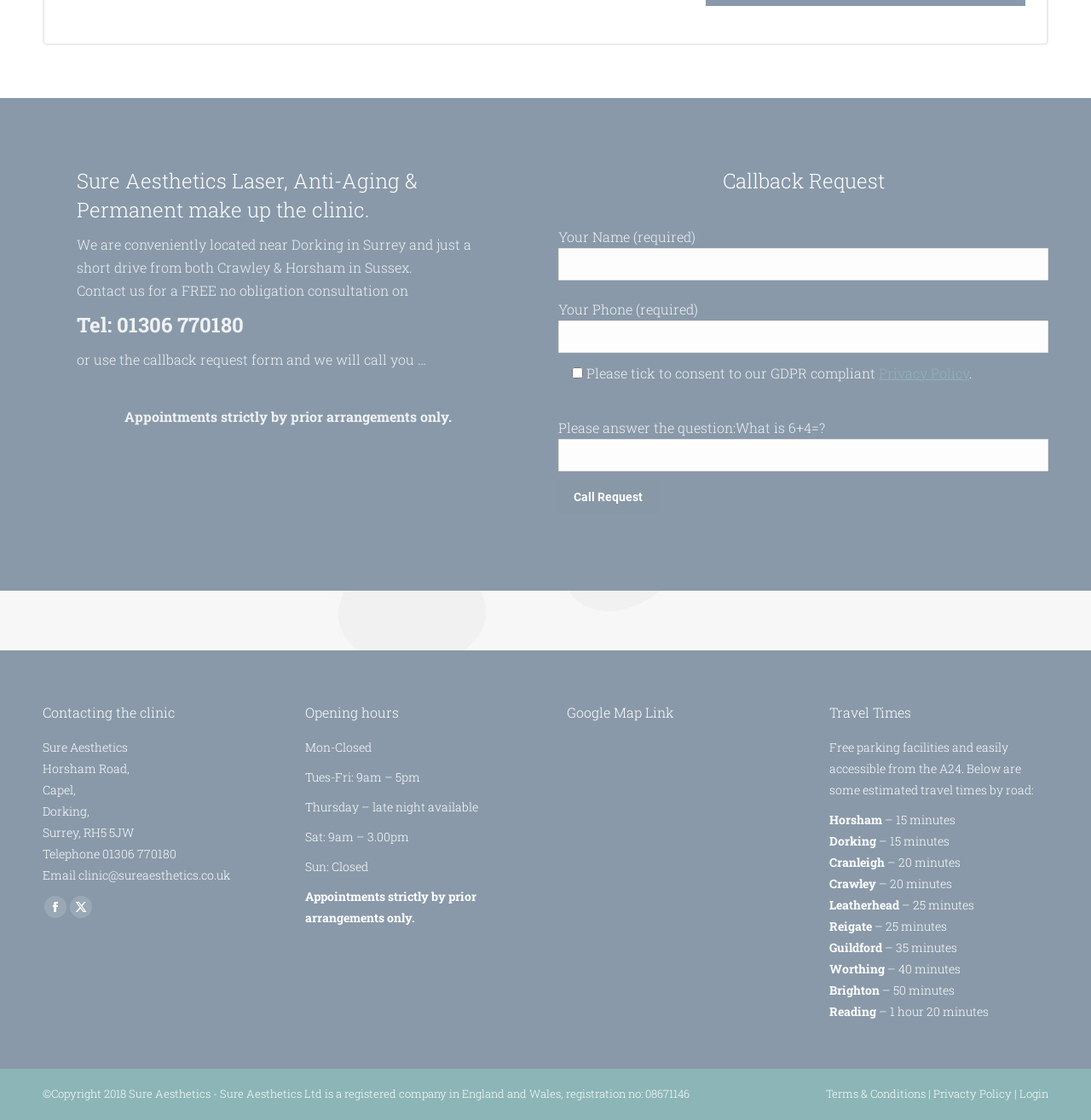Determine the bounding box coordinates in the format (top-left x, top-left y, bottom-right x, bottom-right y). Ensure all values are floating point numbers between 0 and 1. Identify the bounding box of the UI element described by: parent_node: What is 6+4=? name="quiz-919"

[0.512, 0.392, 0.961, 0.421]